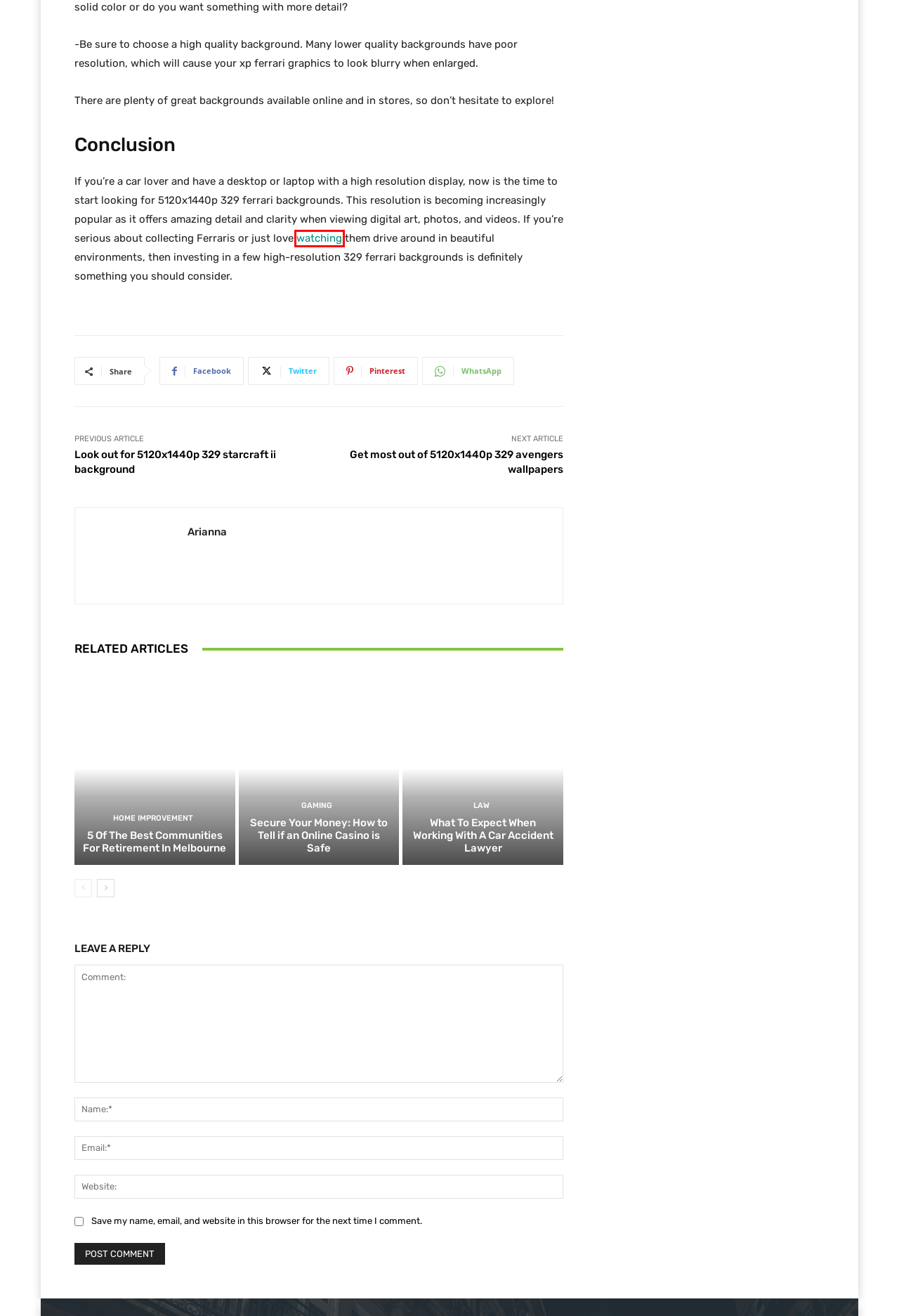Check out the screenshot of a webpage with a red rectangle bounding box. Select the best fitting webpage description that aligns with the new webpage after clicking the element inside the bounding box. Here are the candidates:
A. Get most out of 5120x1440p 329 avengers wallpapers - Daily Orbit News
B. 5 Of The Best Communities For Retirement In Melbourne - Daily Orbit News
C. Look out for 5120x1440p 329 starcraft ii background - Daily Orbit News
D. Secure Your Money: How to Tell if an Online Casino is Safe - Daily Orbit News
E. News Archives - Daily Orbit News
F. Contact Us - Daily Orbit News
G. Everything about 5120x1440p 329 assassin's creed origins images - Daily Orbit News
H. How Quick Access to a Car Accident Lawyer Can Impact Your Case - Daily Orbit News

G